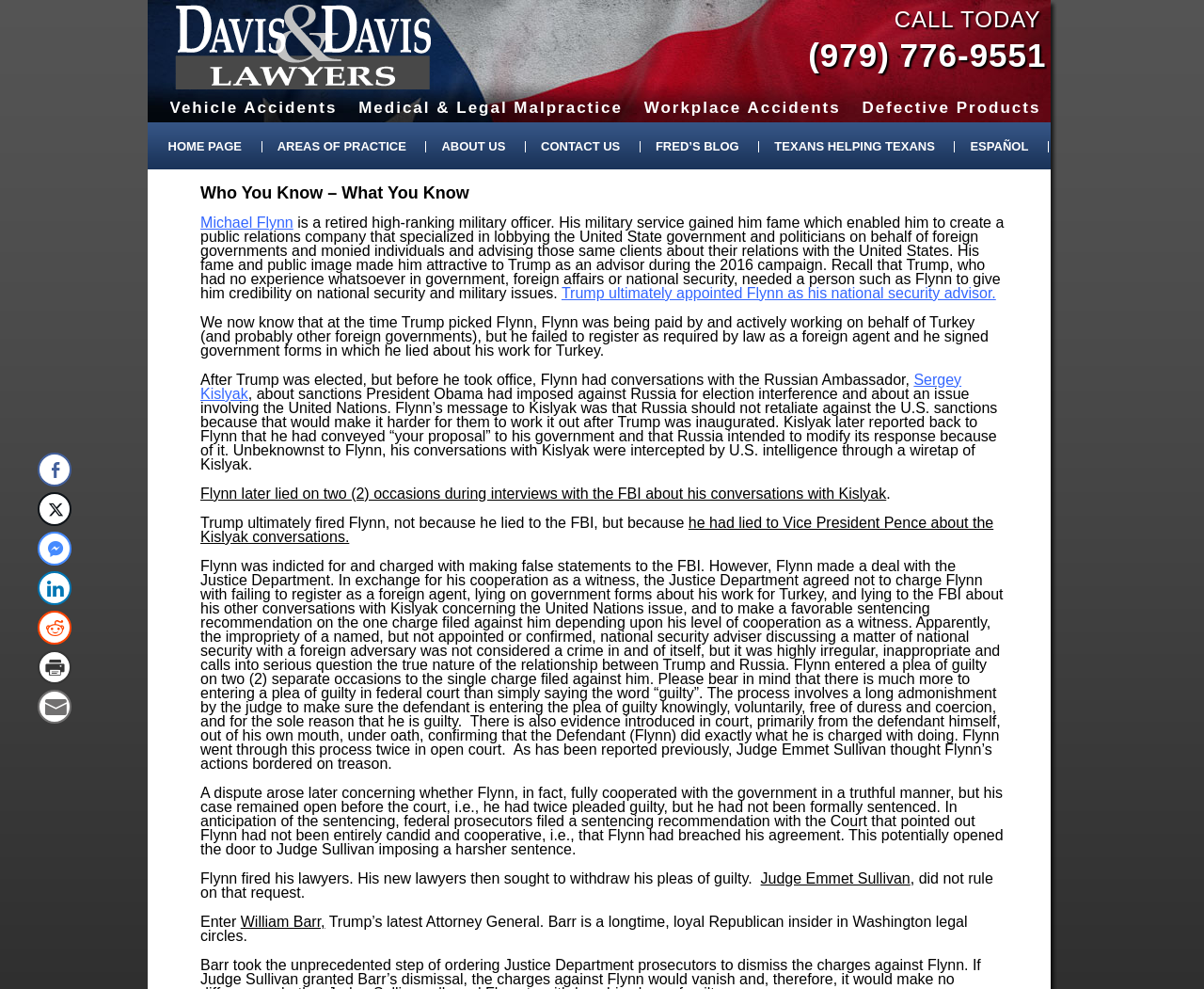What is the name of the lawyer mentioned on the webpage?
Using the picture, provide a one-word or short phrase answer.

Fred